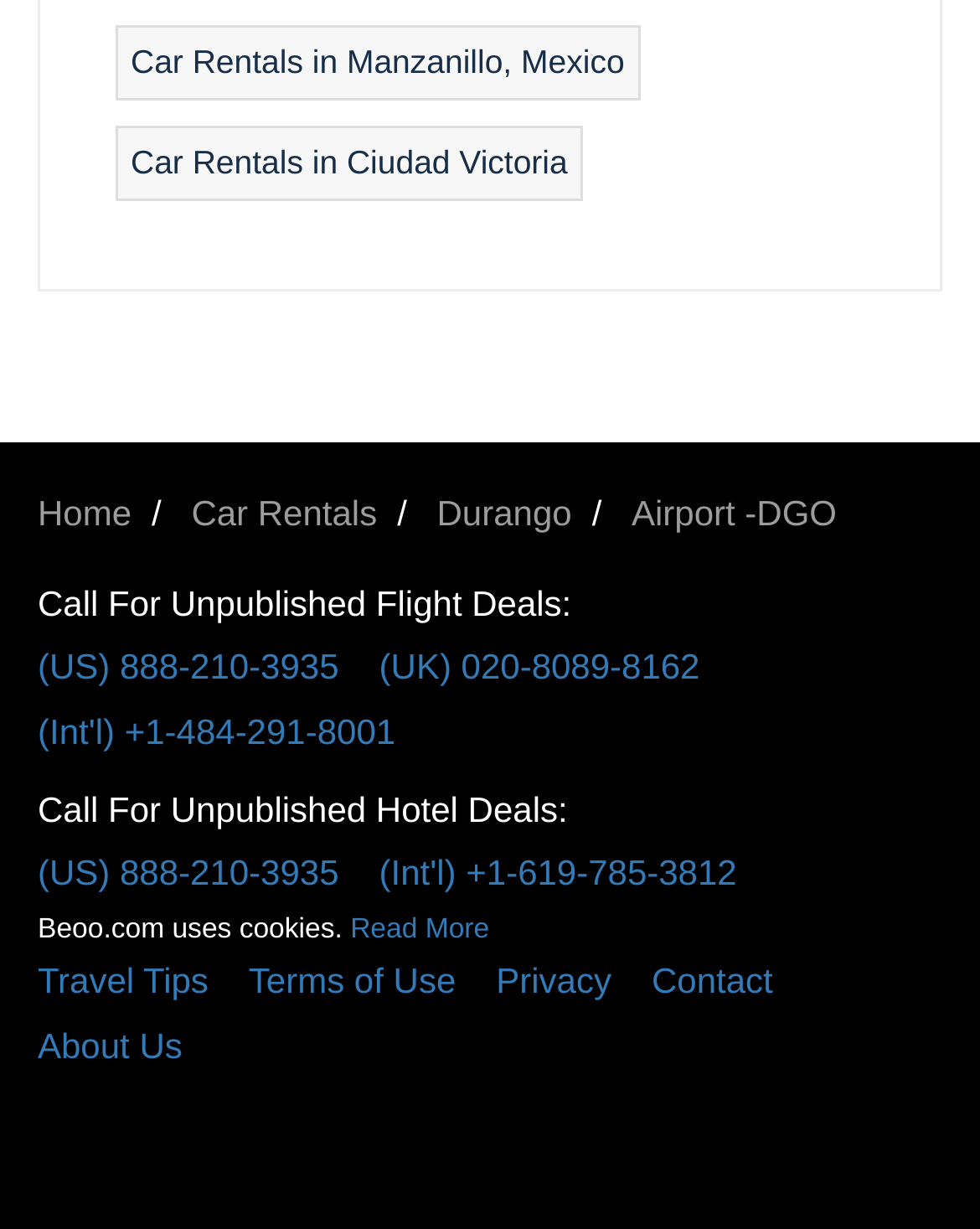What is the last link on the webpage?
Give a single word or phrase answer based on the content of the image.

About Us